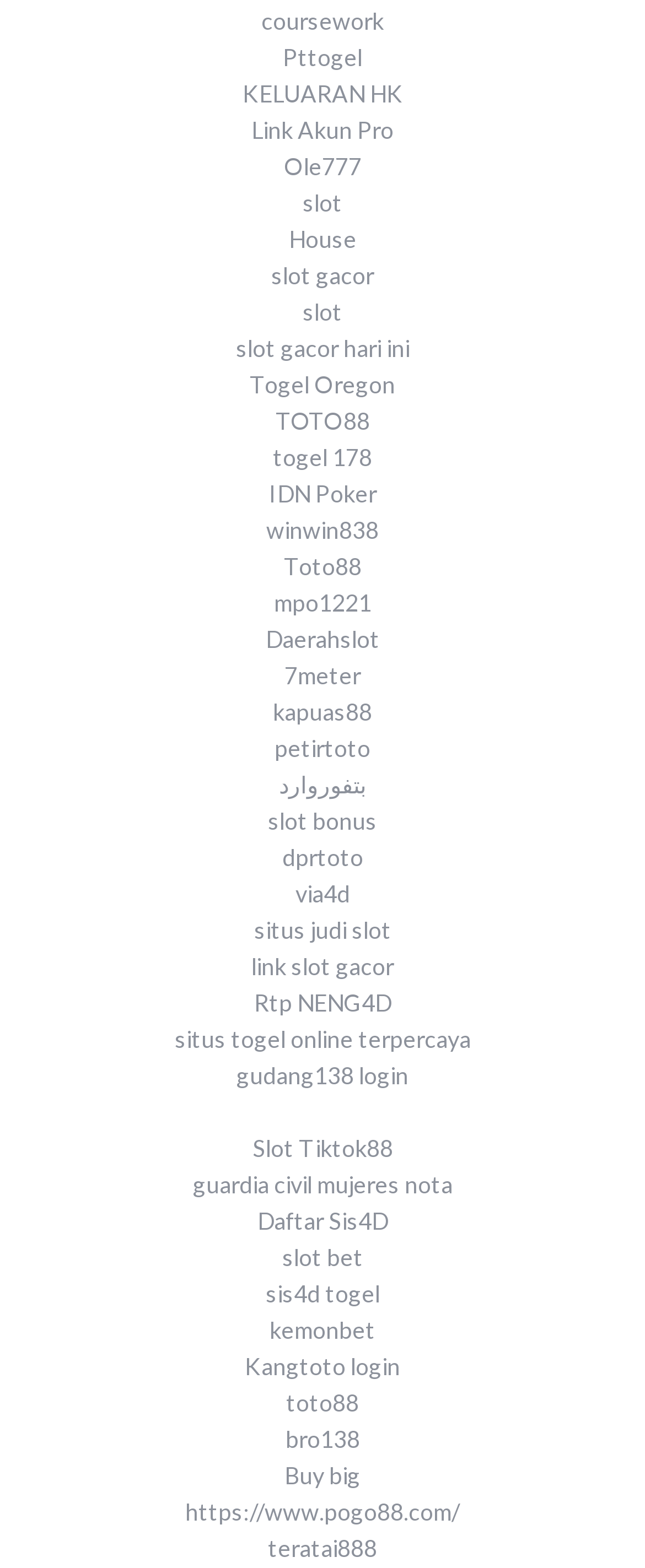Using the description "VDH's Blade of Perseus", locate and provide the bounding box of the UI element.

None